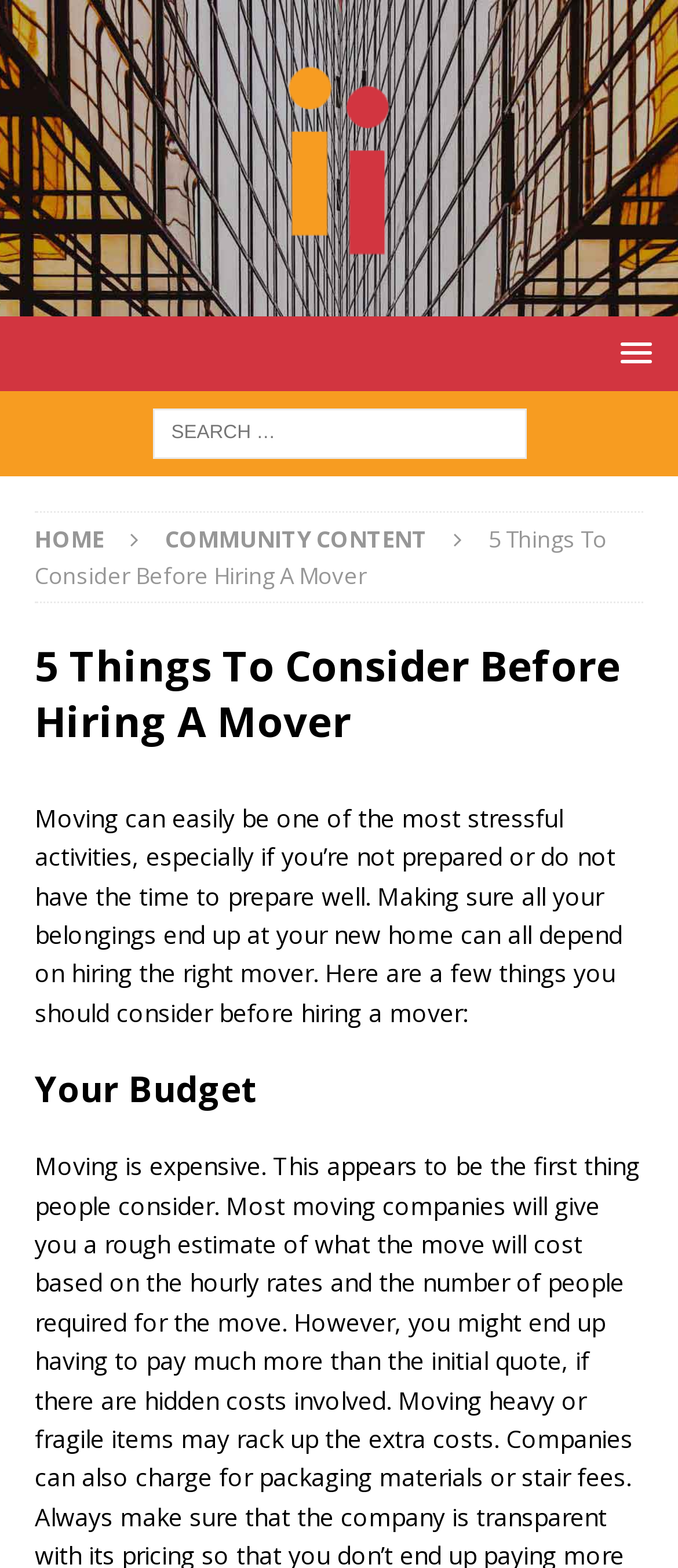How many things to consider are mentioned?
From the details in the image, answer the question comprehensively.

The webpage title is '5 Things To Consider Before Hiring A Mover', and the content is divided into sections with headings, one of which is 'Your Budget', implying that there are 5 things to consider before hiring a mover.